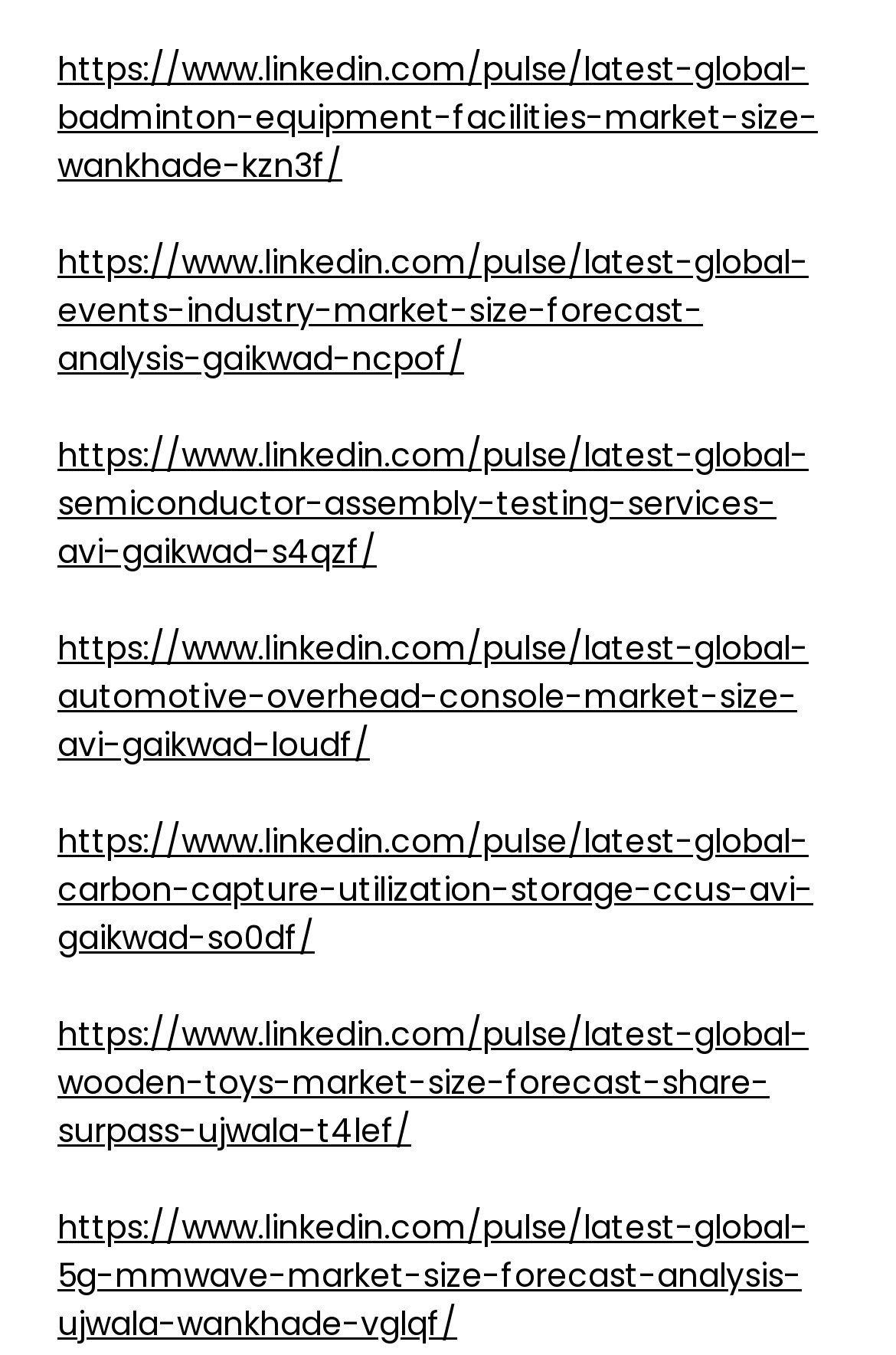Predict the bounding box coordinates for the UI element described as: "https://www.linkedin.com/pulse/latest-global-badminton-equipment-facilities-market-size-wankhade-kzn3f/". The coordinates should be four float numbers between 0 and 1, presented as [left, top, right, bottom].

[0.064, 0.034, 0.913, 0.14]